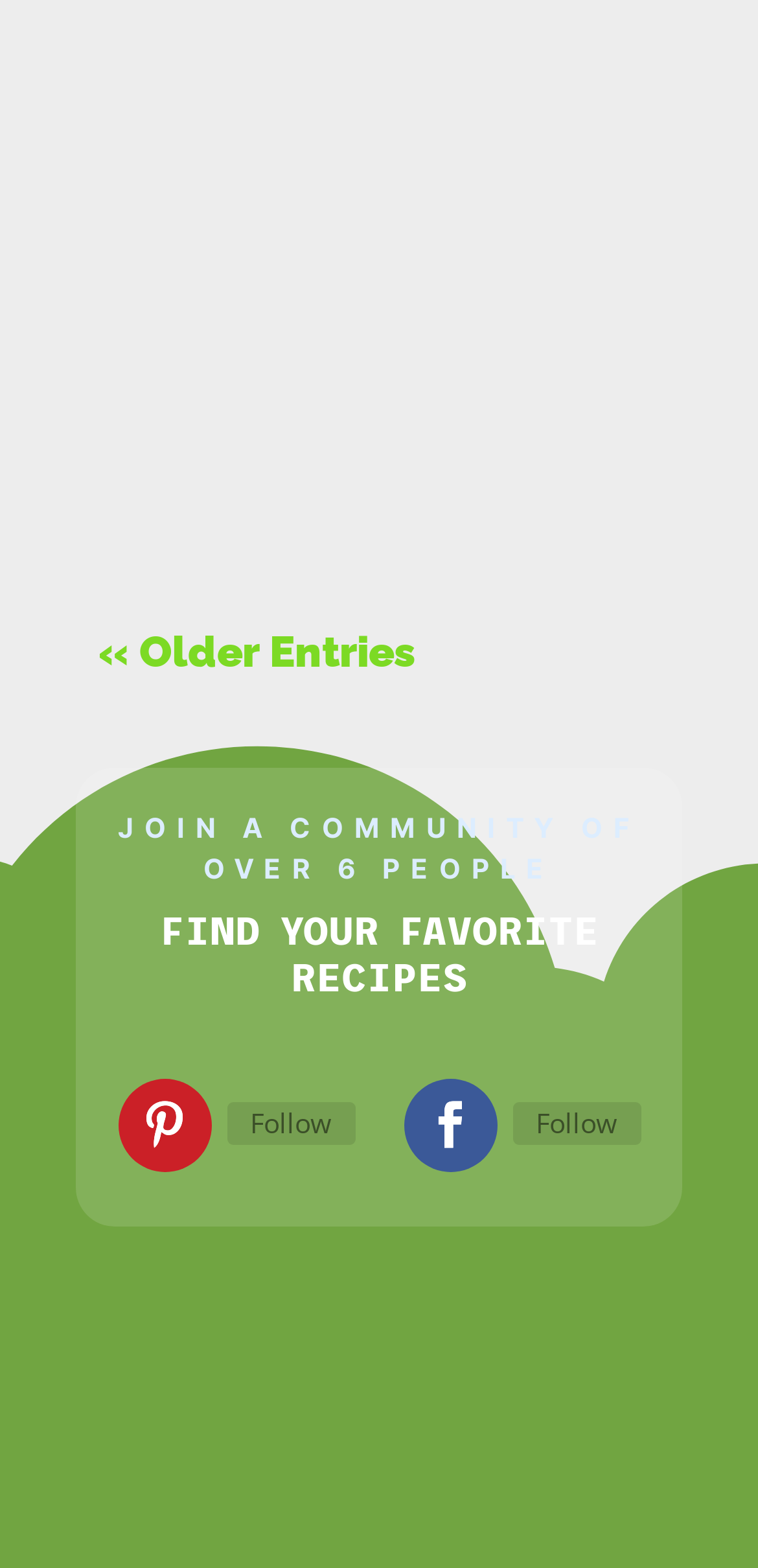Analyze the image and deliver a detailed answer to the question: What is the title of the first article?

The title of the first article can be found in the heading element with the text 'Delicious Melty Beef Sliders with Caramelized Onions and Special Sauce' which is a child of the root element.